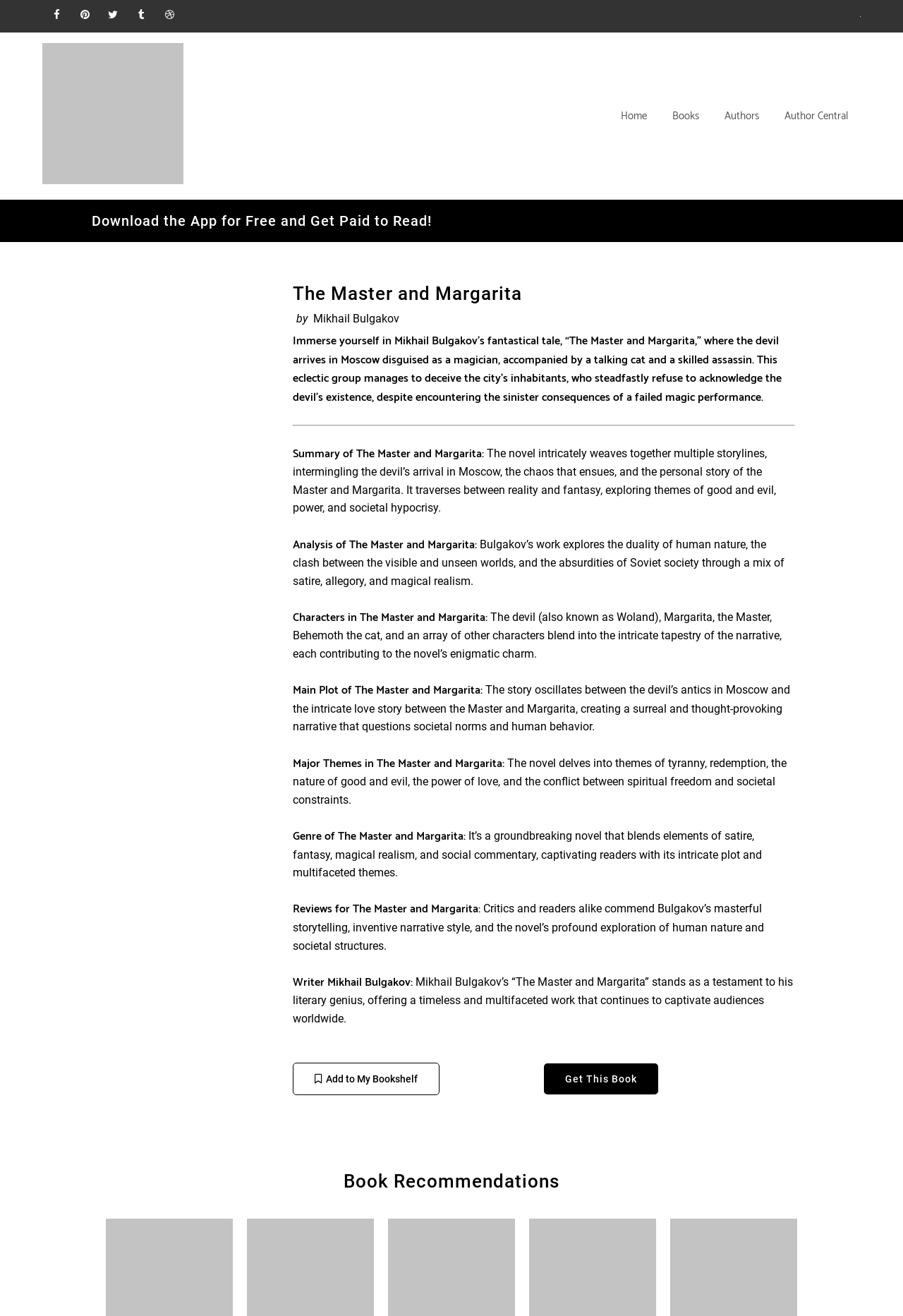Show the bounding box coordinates for the HTML element as described: "Add to My Bookshelf".

[0.324, 0.807, 0.487, 0.832]